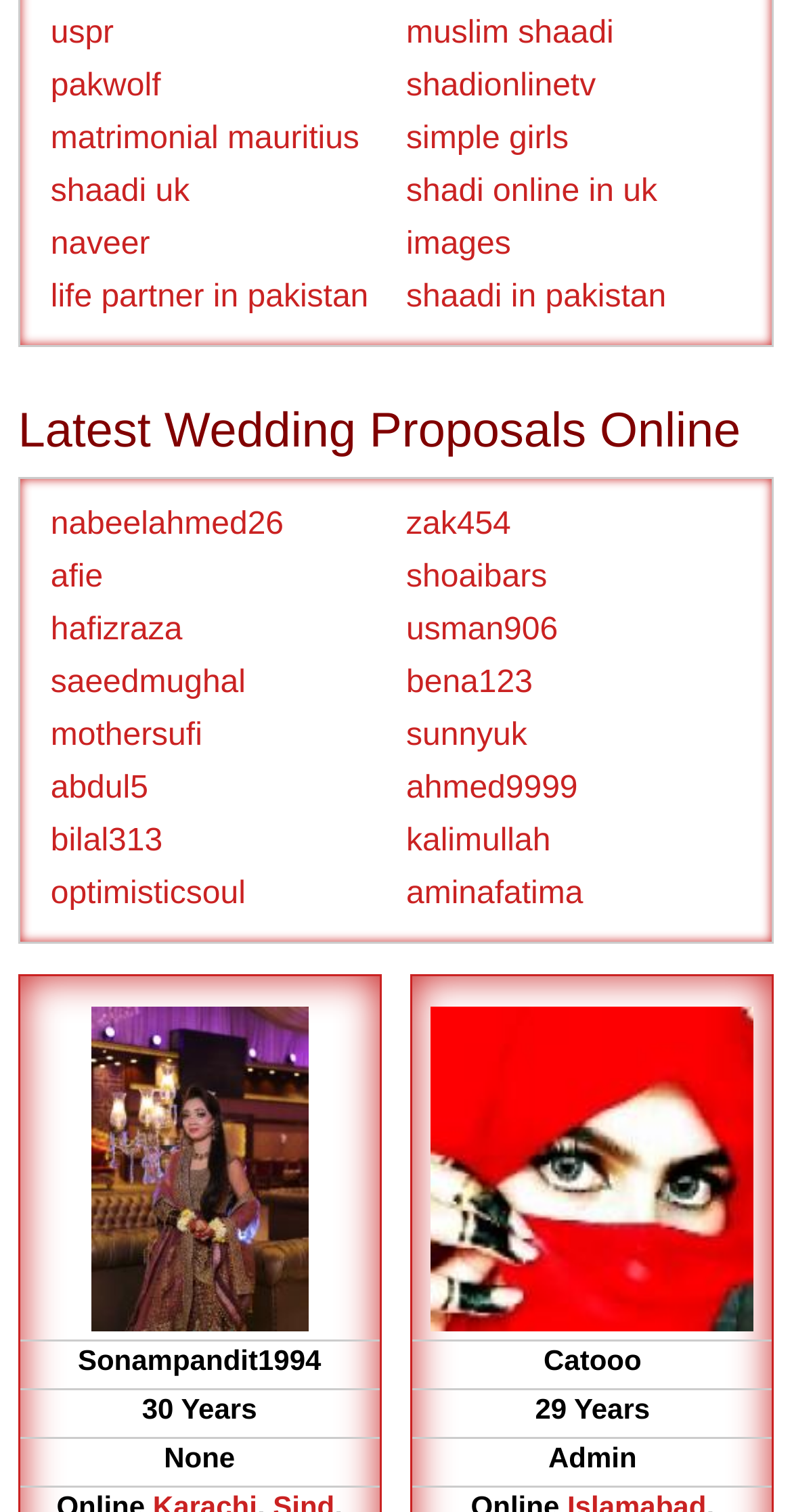What is the purpose of this website?
Provide an in-depth answer to the question, covering all aspects.

Based on the links and headings on the webpage, it appears to be a matrimonial website where users can find potential life partners. The links have names like 'muslim shaadi', 'shaadi uk', and 'life partner in pakistan', which suggest that the website is focused on matchmaking and marriage.